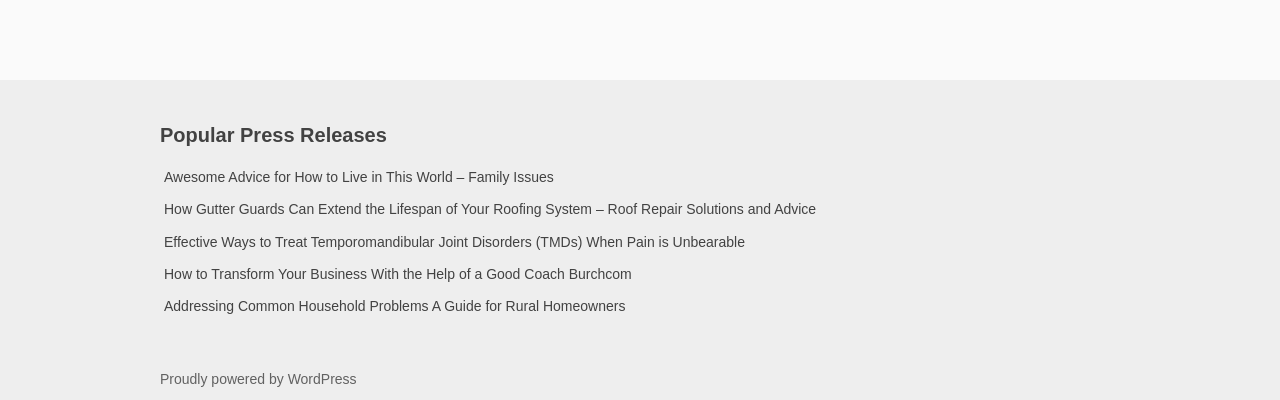What is the platform powering this website?
Using the screenshot, give a one-word or short phrase answer.

WordPress